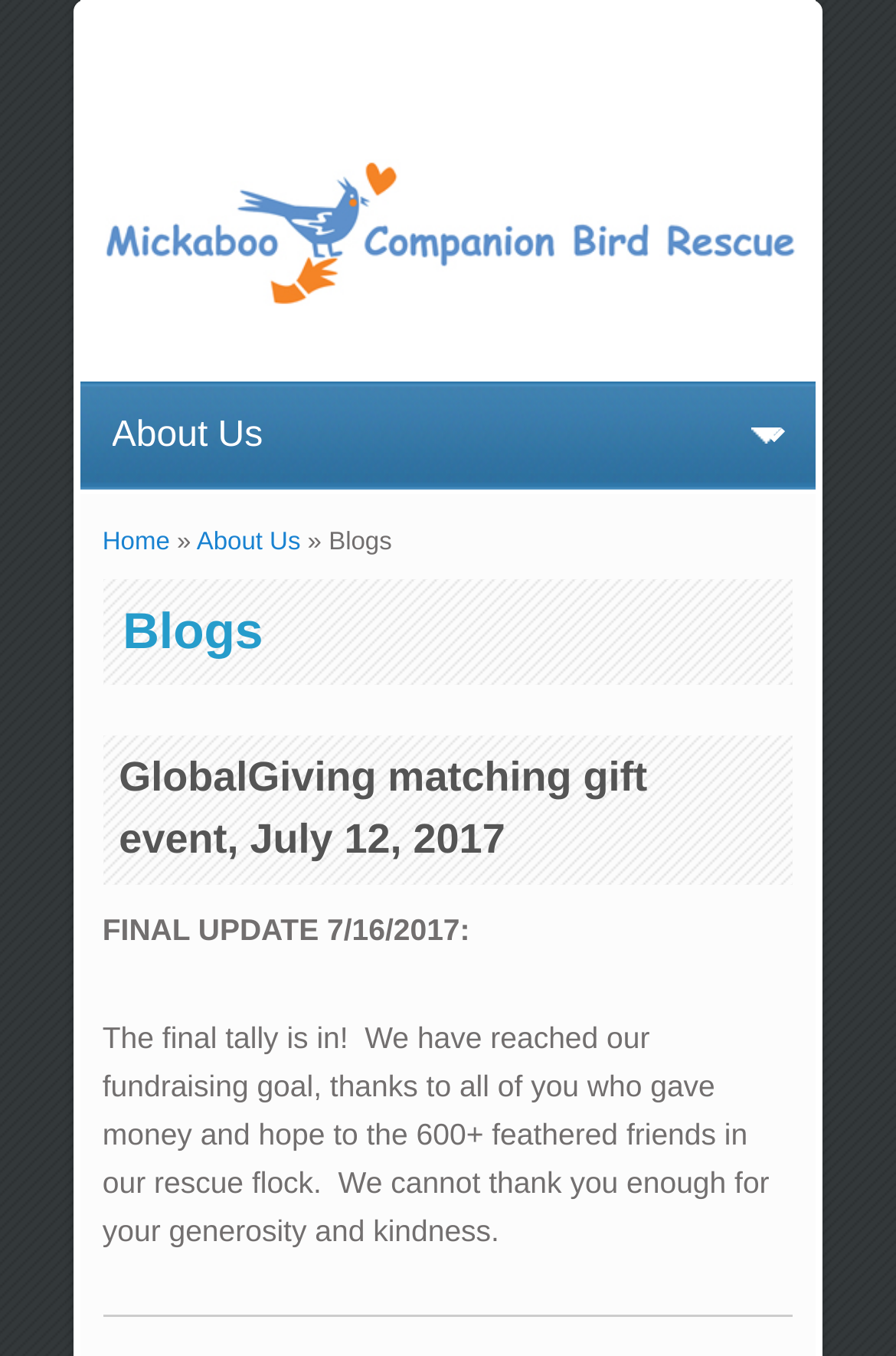Please answer the following question using a single word or phrase: 
Is the fundraising goal reached?

Yes